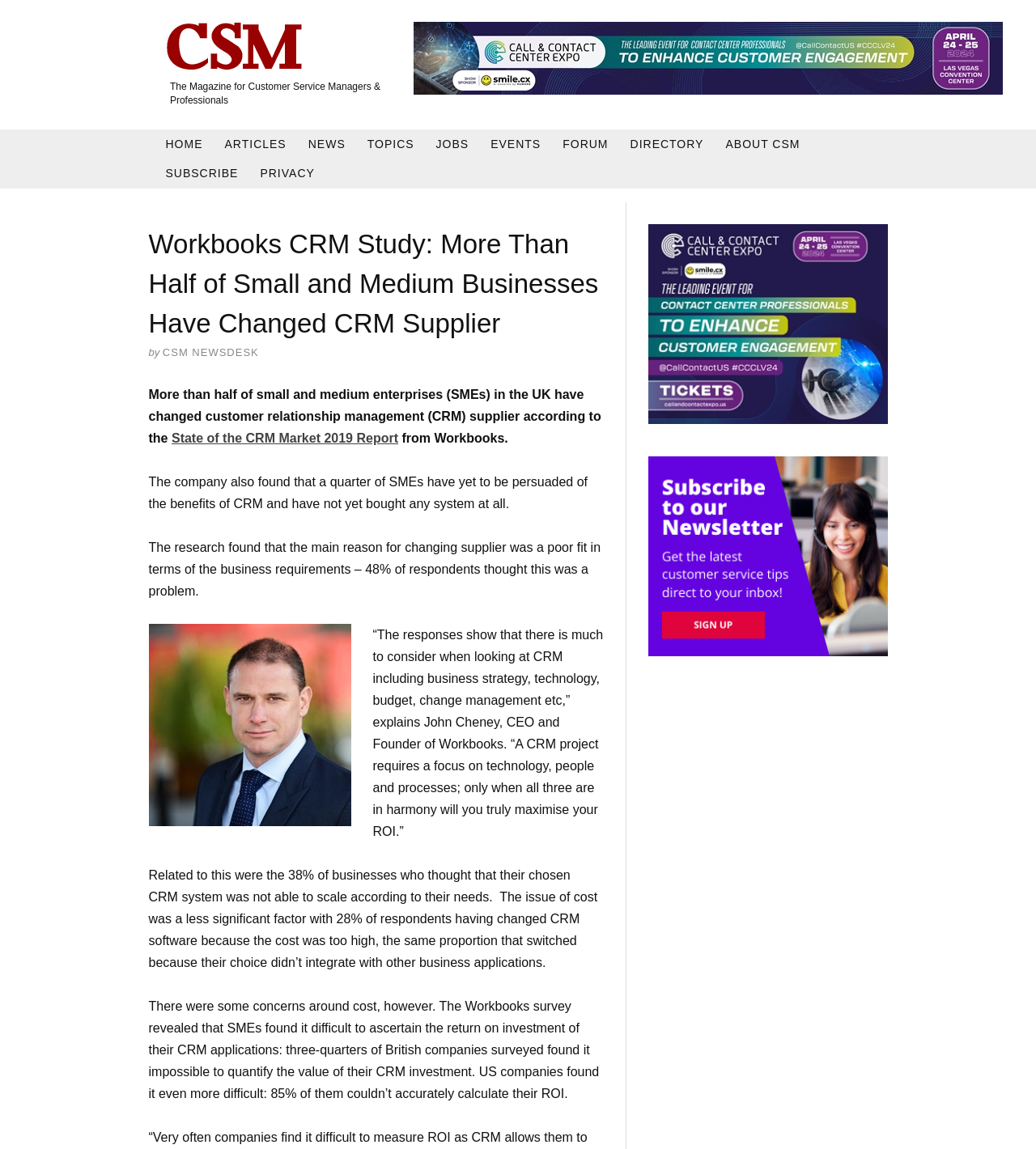Identify the bounding box coordinates for the UI element described as: "Privacy". The coordinates should be provided as four floats between 0 and 1: [left, top, right, bottom].

[0.241, 0.138, 0.315, 0.164]